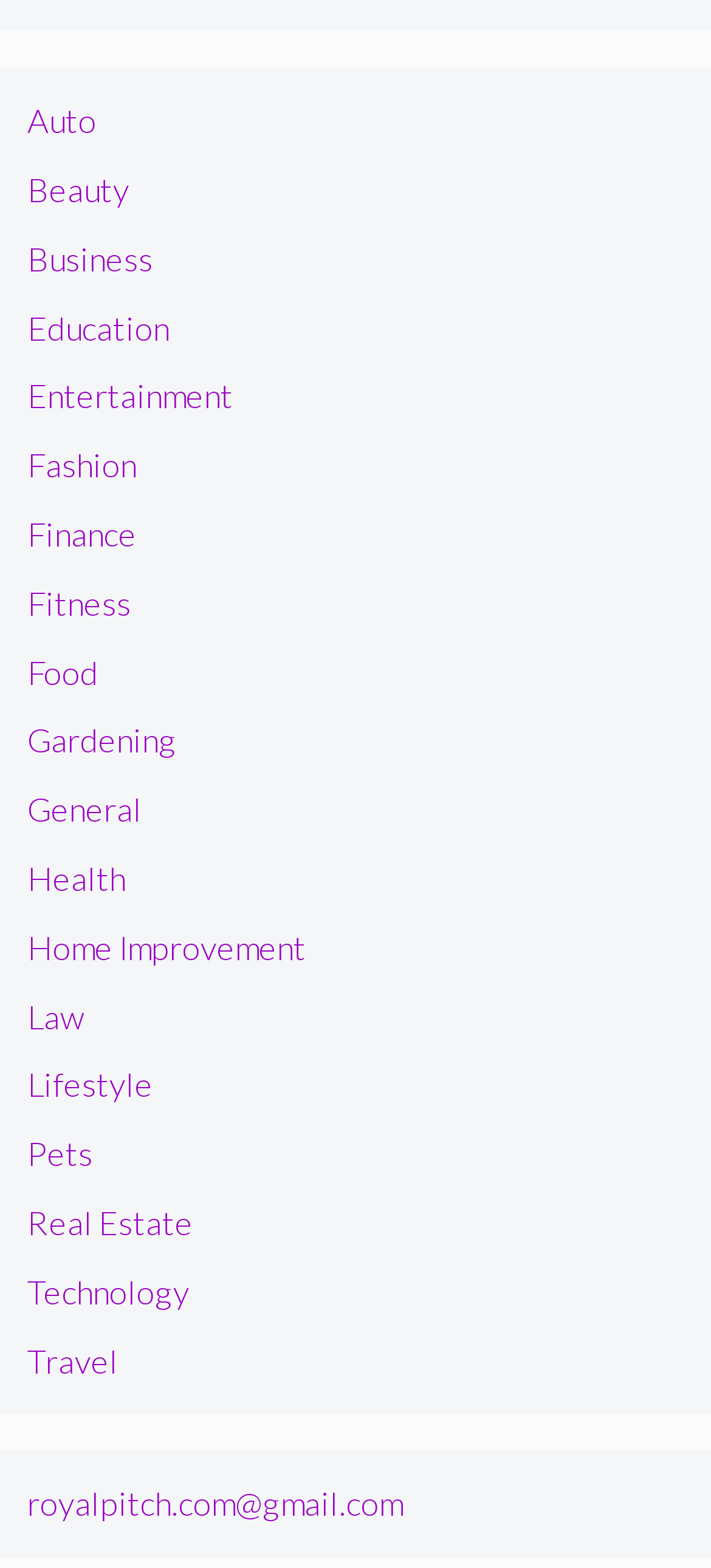Find and specify the bounding box coordinates that correspond to the clickable region for the instruction: "browse Technology".

[0.038, 0.811, 0.267, 0.836]